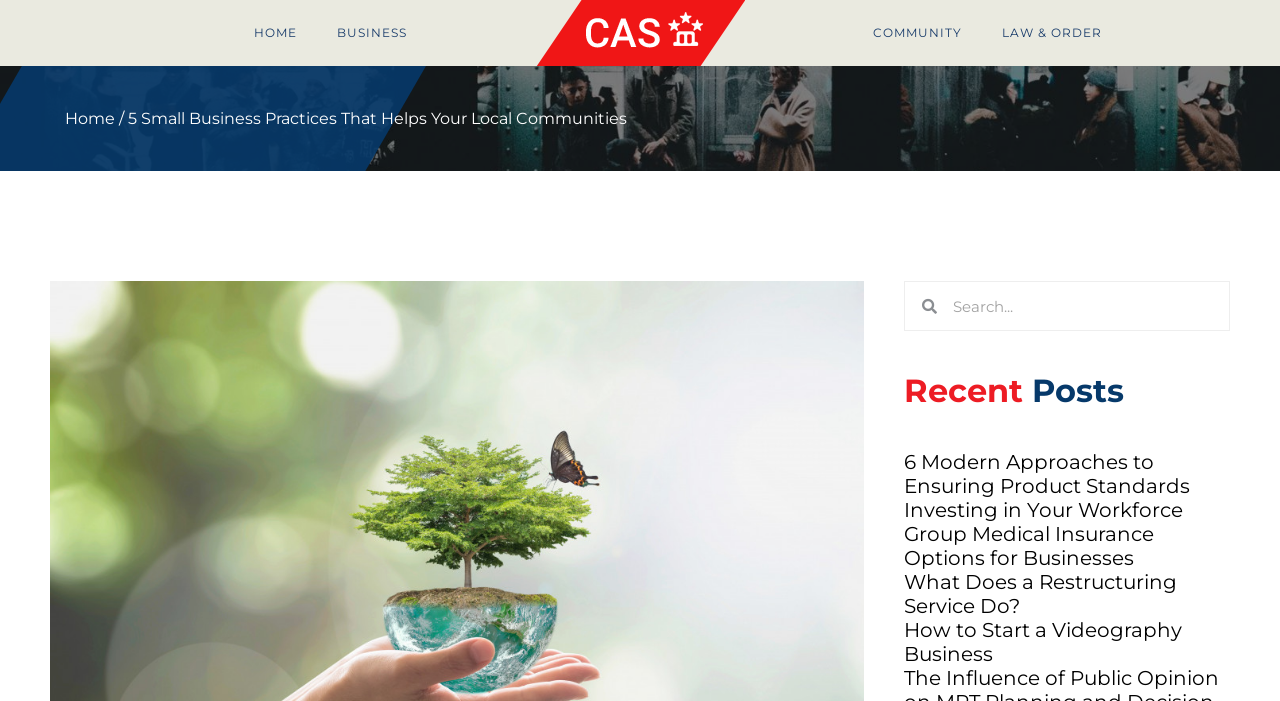Extract the main heading from the webpage content.

5 Small Business Practices That Helps Your Local Communities